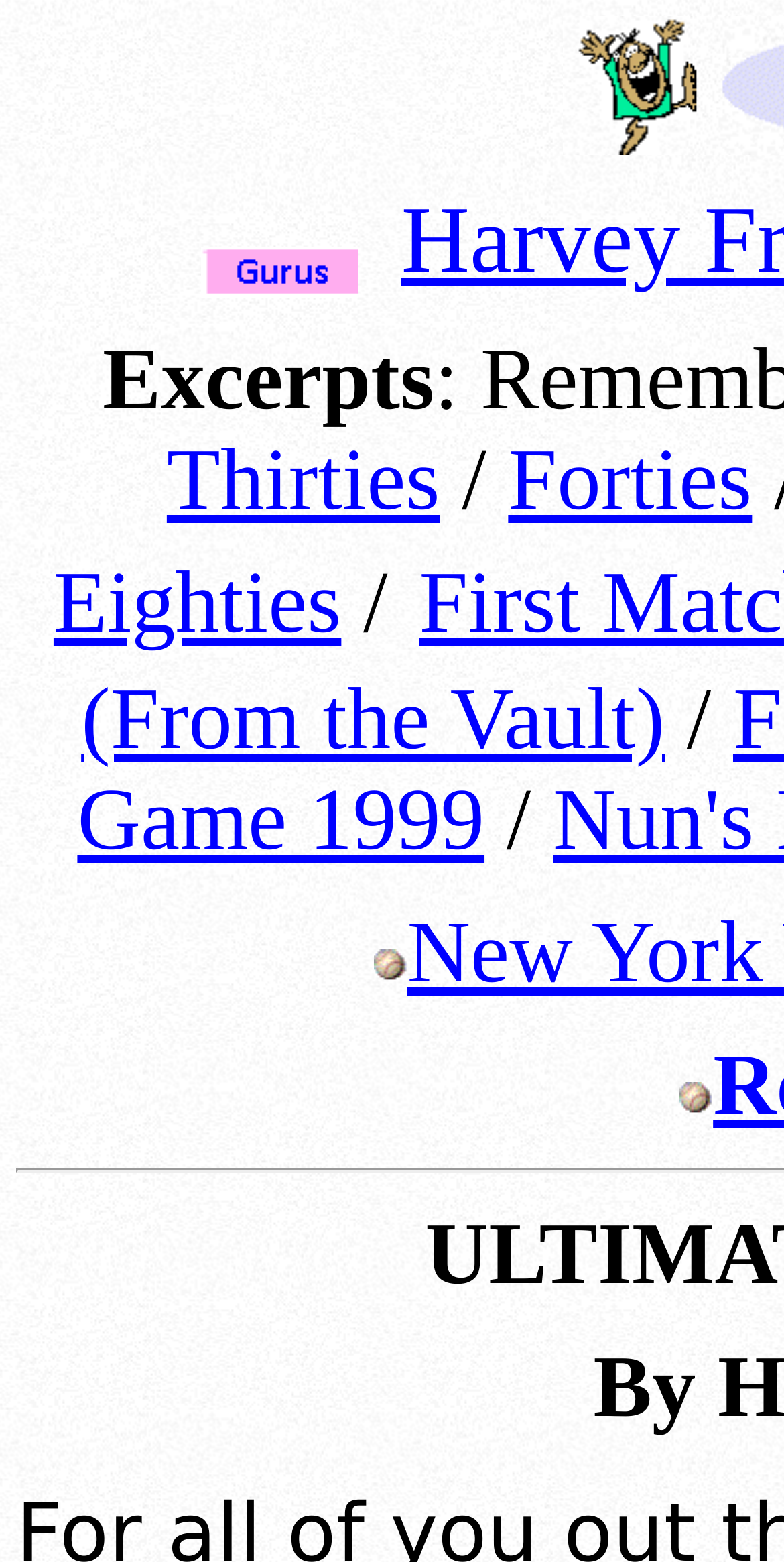Give a complete and precise description of the webpage's appearance.

The webpage is about the Boston Red Sox Quiz by Harvey Frommer, as indicated by the title "The Baseball Guru - Boston Red Sox Quiz by Harvey Frommer". 

At the top-left corner, there is a link labeled "Baseball Analysis" accompanied by an image with the same label. To the right of this link, there is a static text element containing non-printable characters. 

Below the link "Baseball Analysis", there is a static text element labeled "Excerpts". Underneath "Excerpts", there are three links arranged horizontally: "Thirties", "Forties", and "Eighties". The link "Eighties" is positioned at the top-left of this group, while "Thirties" is at the top-right, and "Forties" is in the middle. 

To the right of the links "Thirties" and "Forties", there is a static text element containing a single non-printable character. Below this element, there is another static text element containing a forward slash (/). 

In the middle of the webpage, there are two images, one positioned above the other. The top image is located near the center of the webpage, while the bottom image is positioned near the bottom-right corner.